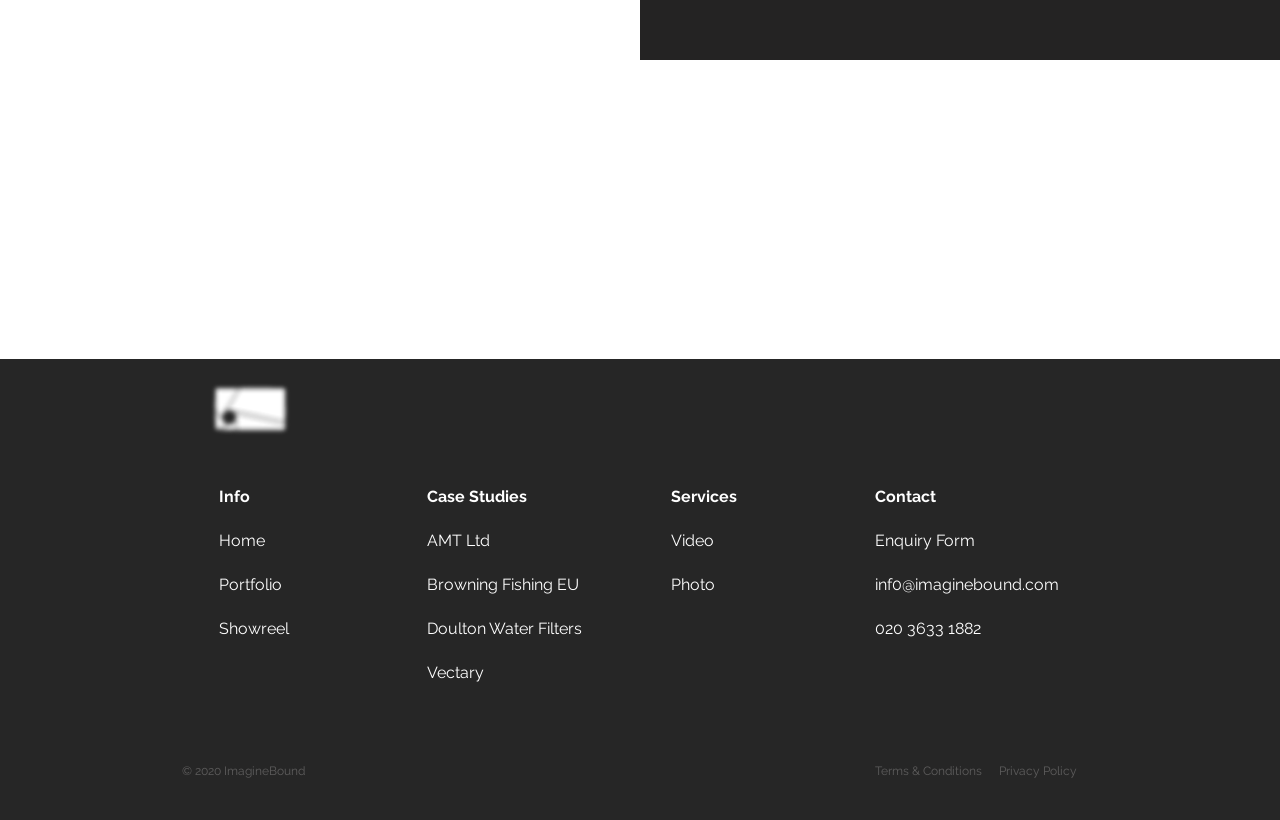Can you find the bounding box coordinates for the element that needs to be clicked to execute this instruction: "Click on LinkedIn"? The coordinates should be given as four float numbers between 0 and 1, i.e., [left, top, right, bottom].

[0.752, 0.482, 0.773, 0.516]